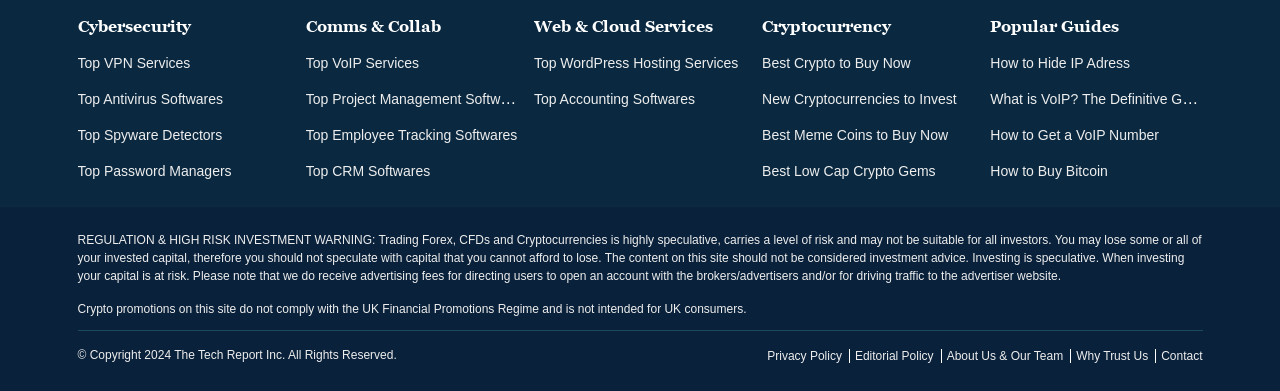Using the information in the image, could you please answer the following question in detail:
What is the copyright year of the webpage?

At the bottom of the webpage, I found a copyright notice that states '© Copyright 2024 The Tech Report Inc. All Rights Reserved'.